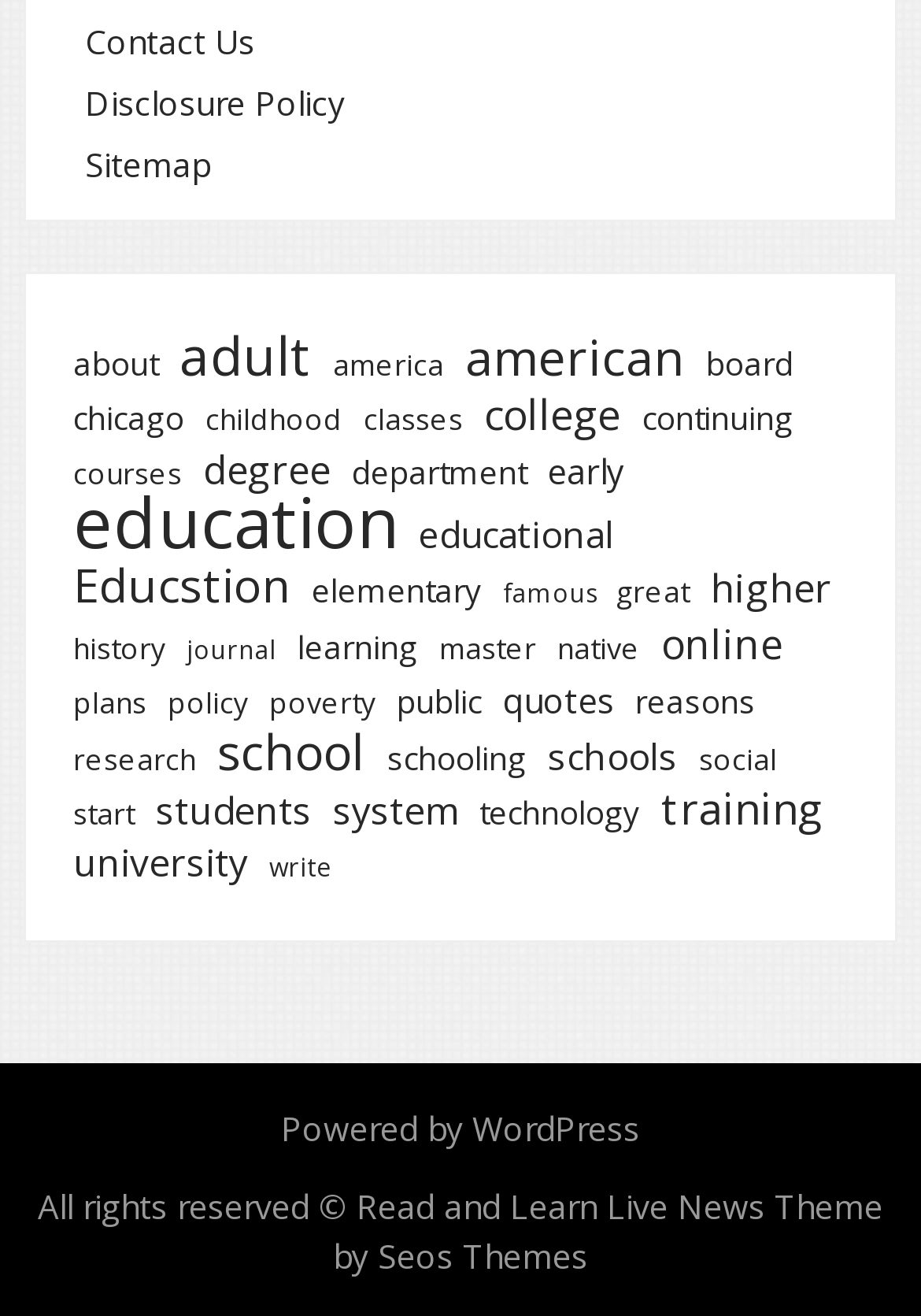What is the copyright information?
Using the image as a reference, answer the question in detail.

I found the StaticText element [85] with the text 'All rights reserved © Read and Learn', which indicates the copyright information of the website.